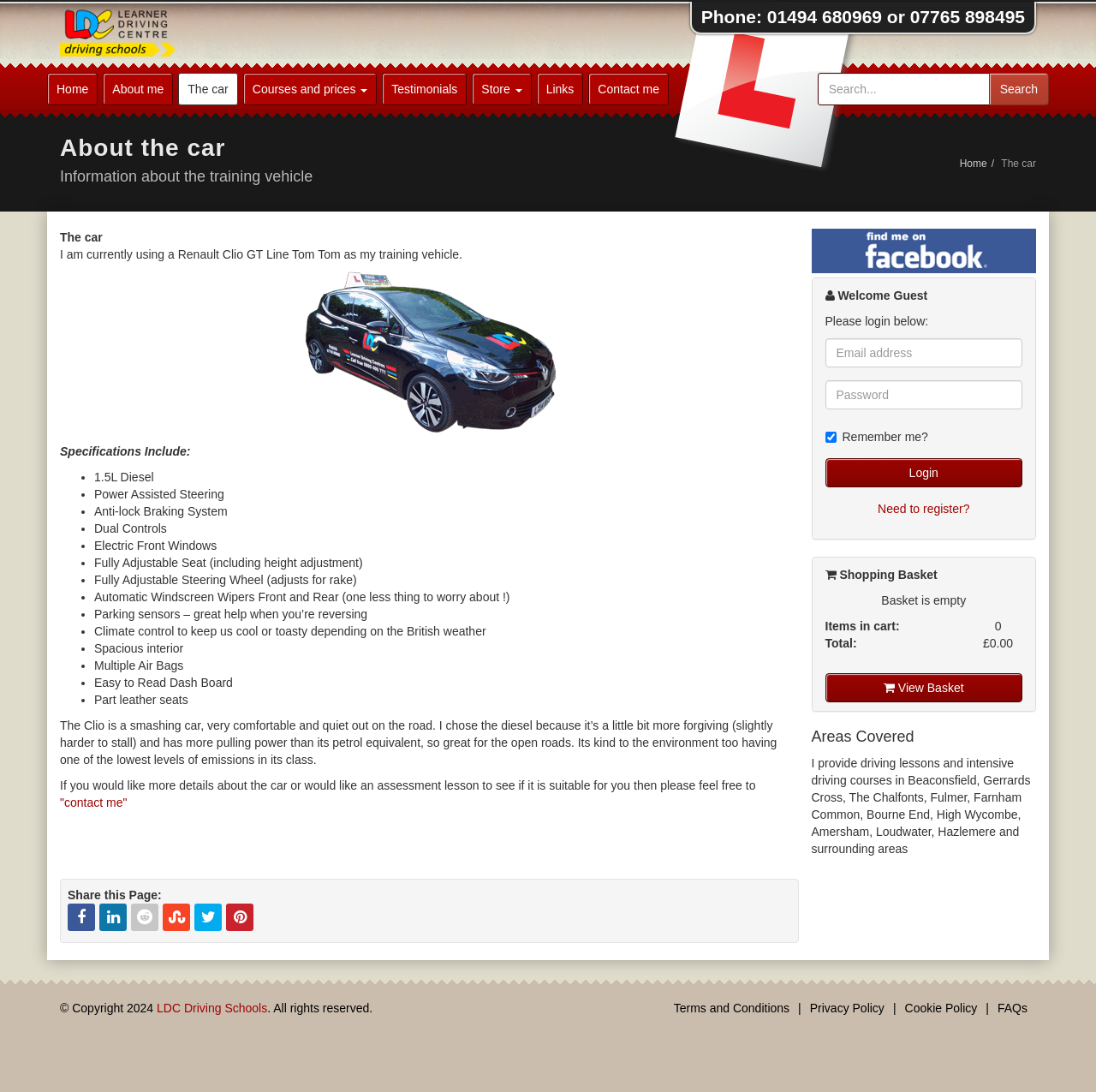Identify the bounding box for the UI element described as: "Contact me". Ensure the coordinates are four float numbers between 0 and 1, formatted as [left, top, right, bottom].

[0.537, 0.067, 0.61, 0.097]